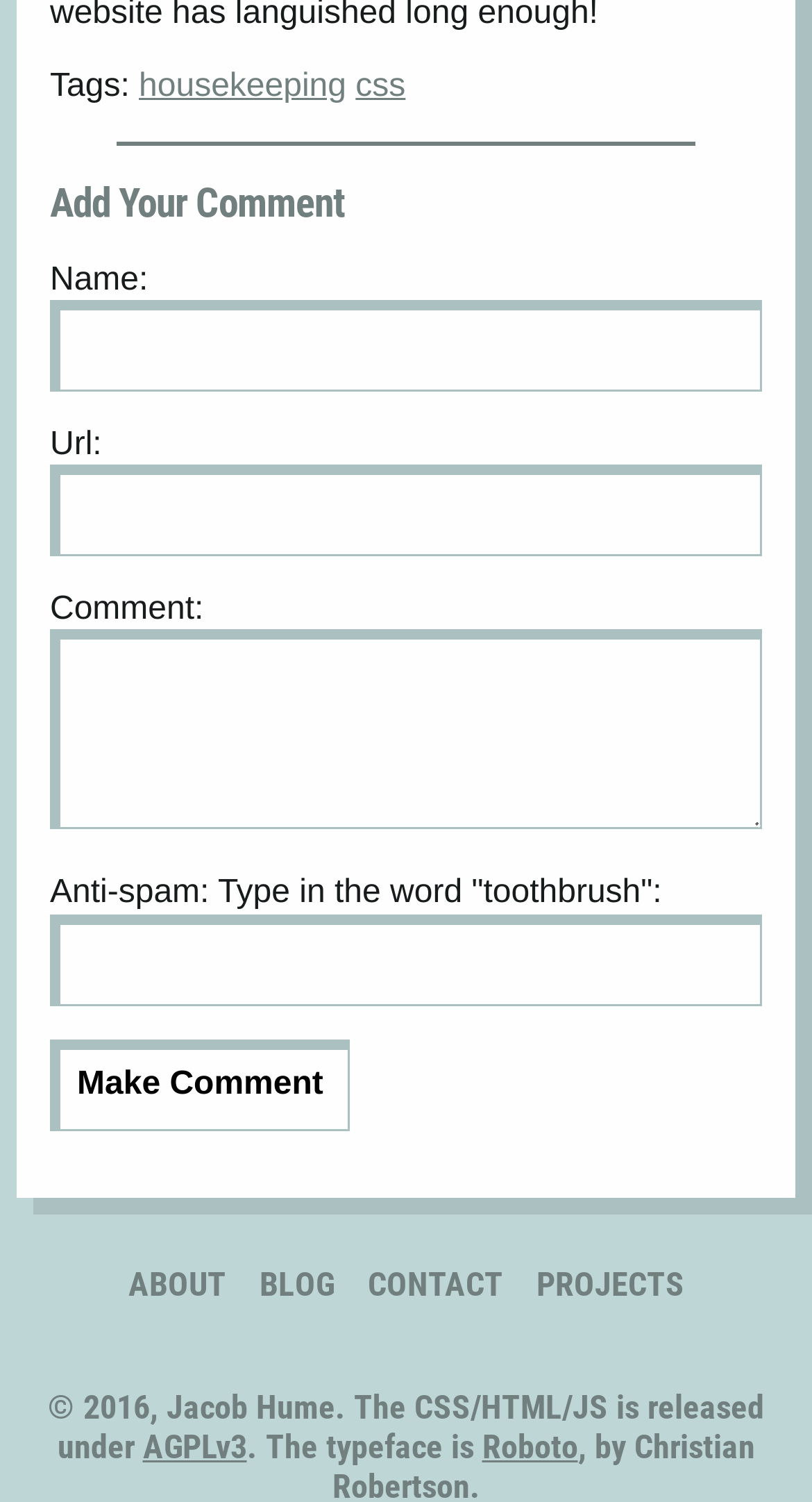Can you specify the bounding box coordinates of the area that needs to be clicked to fulfill the following instruction: "Click the 'Make Comment' button"?

[0.062, 0.691, 0.431, 0.752]